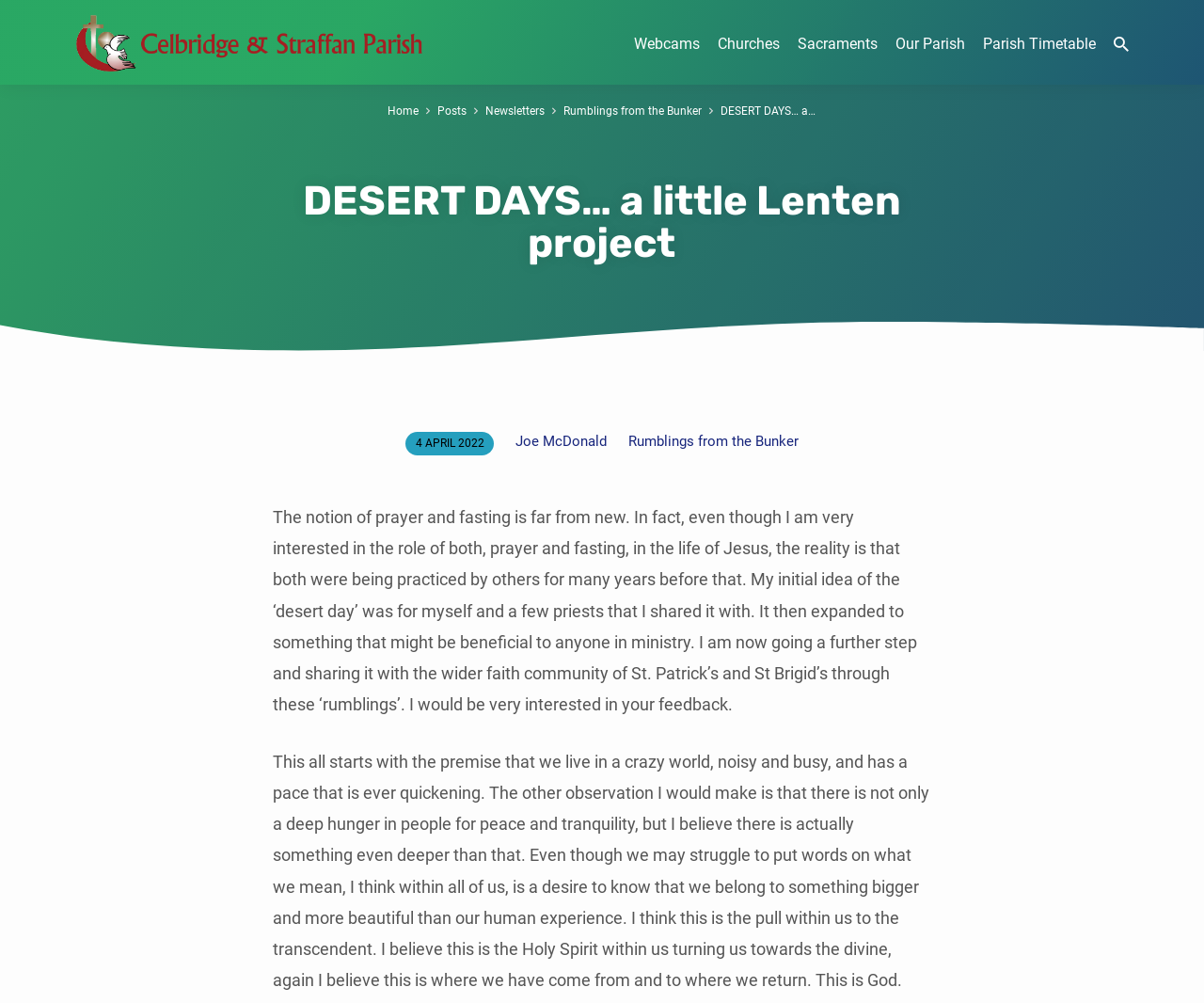What is the name of the parish?
Give a detailed explanation using the information visible in the image.

I found the answer by looking at the link element with the text 'The Parish of St Patrick and St Brigid, Celbridge and Straffan' at the top of the webpage, which suggests that this is the name of the parish.